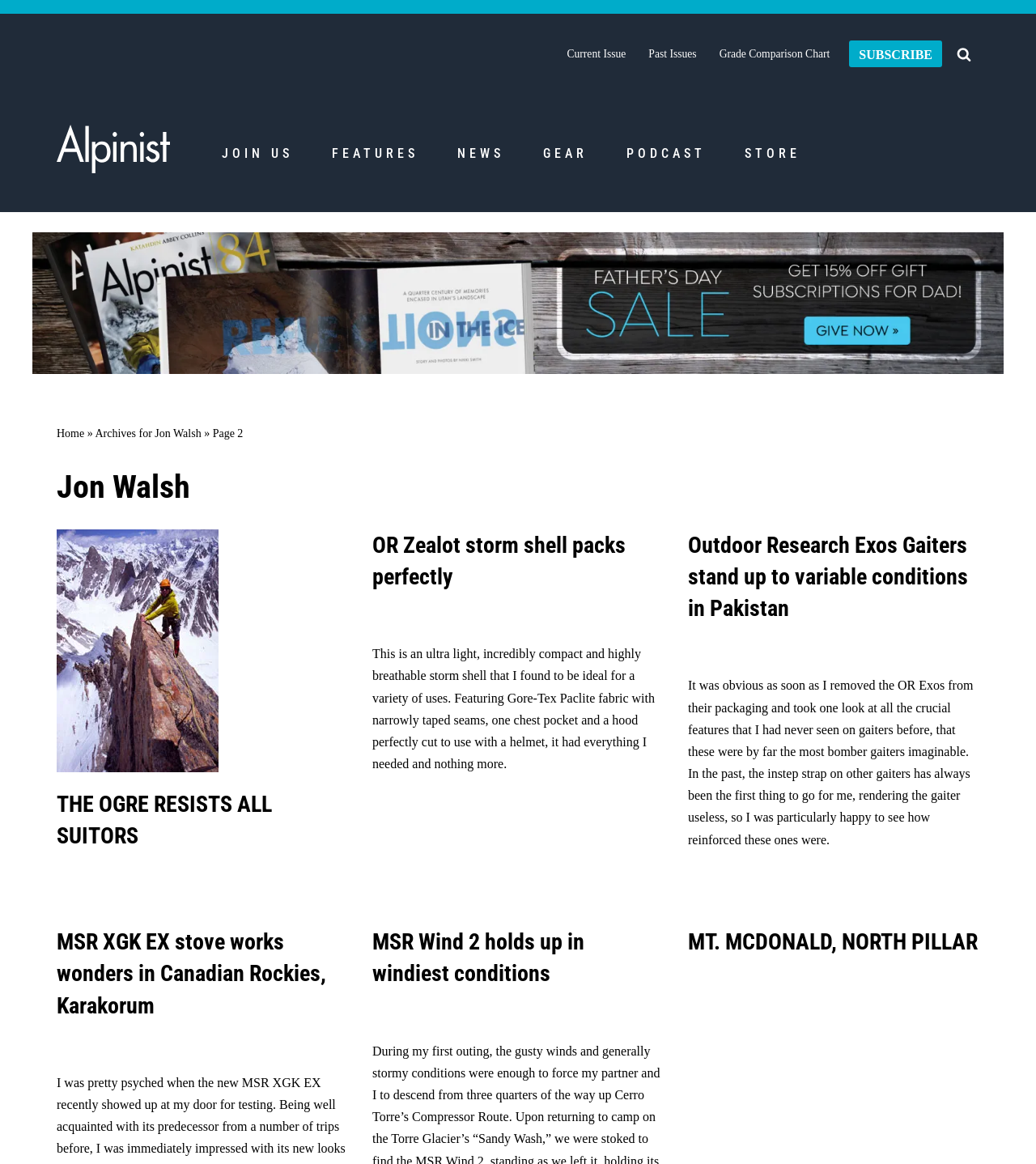Bounding box coordinates should be in the format (top-left x, top-left y, bottom-right x, bottom-right y) and all values should be floating point numbers between 0 and 1. Determine the bounding box coordinate for the UI element described as: Join Us

[0.214, 0.122, 0.283, 0.141]